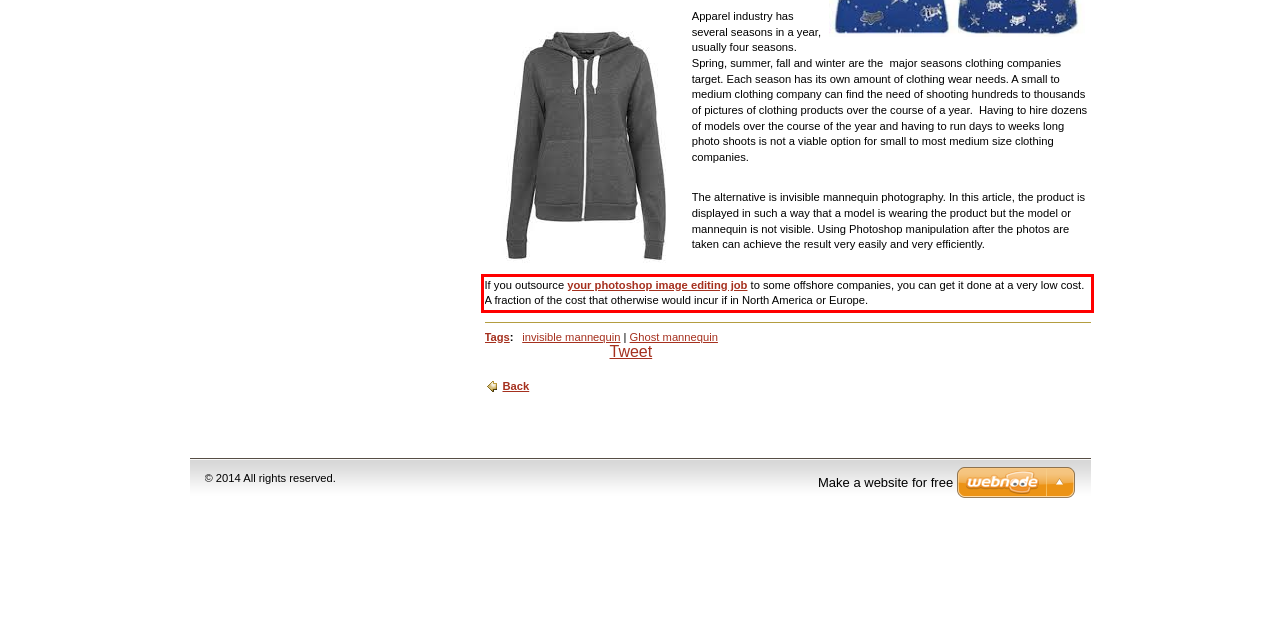You have a screenshot with a red rectangle around a UI element. Recognize and extract the text within this red bounding box using OCR.

If you outsource your photoshop image editing job to some offshore companies, you can get it done at a very low cost. A fraction of the cost that otherwise would incur if in North America or Europe.